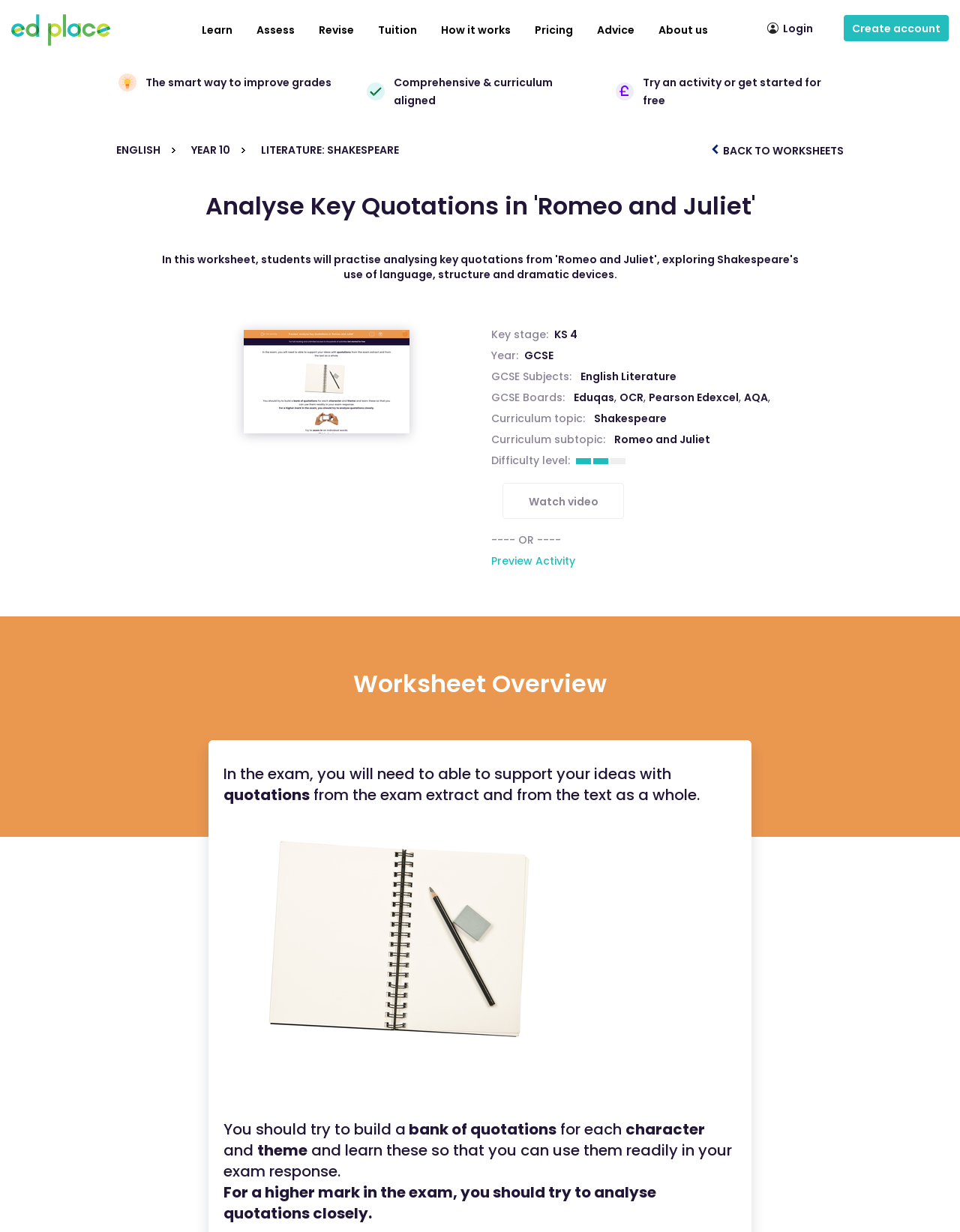Please identify the bounding box coordinates of the element I should click to complete this instruction: 'Click the 'Watch video' button'. The coordinates should be given as four float numbers between 0 and 1, like this: [left, top, right, bottom].

[0.523, 0.392, 0.65, 0.421]